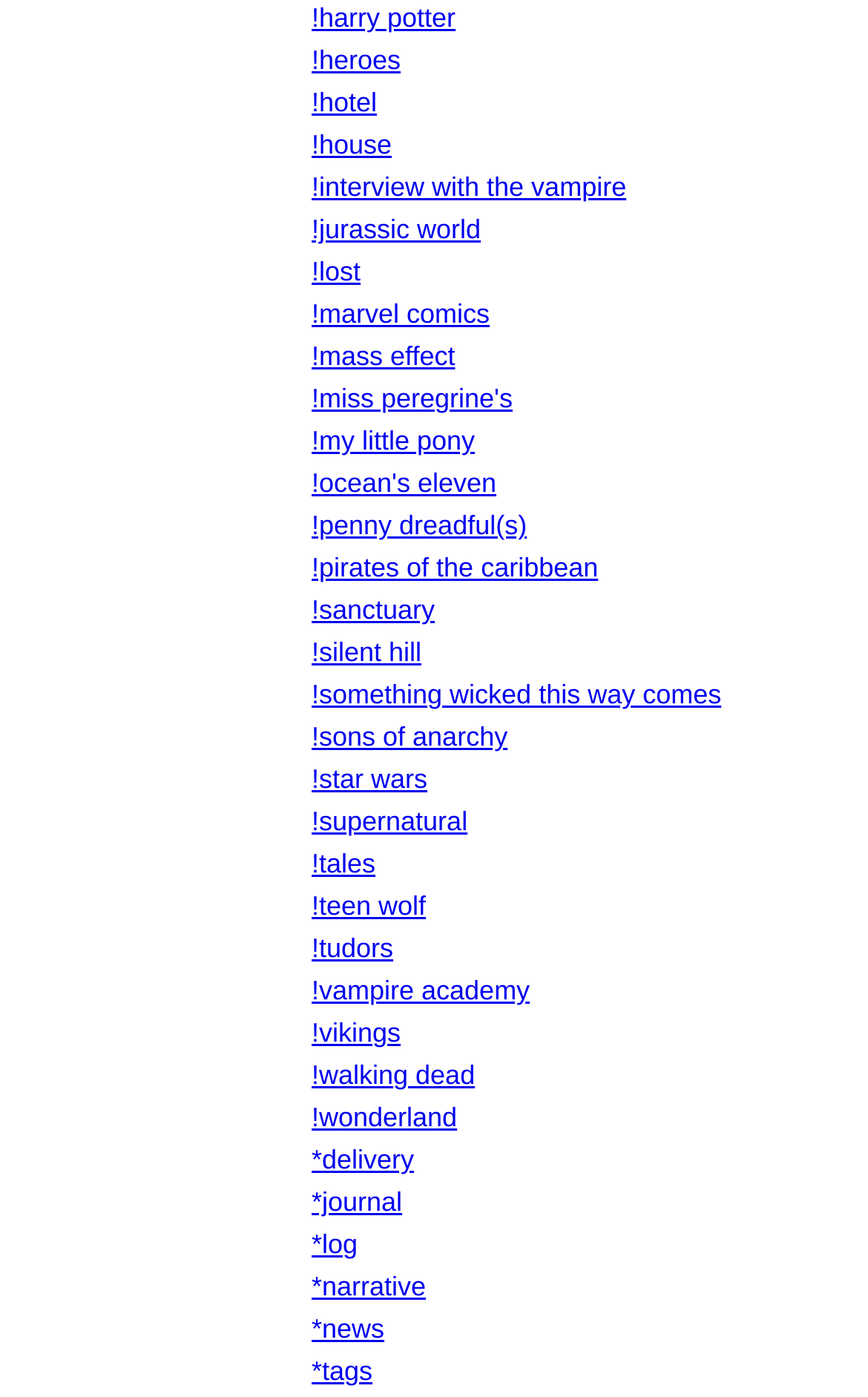Determine the bounding box coordinates of the clickable region to carry out the instruction: "go to the Pirates of the Caribbean page".

[0.359, 0.395, 0.689, 0.418]